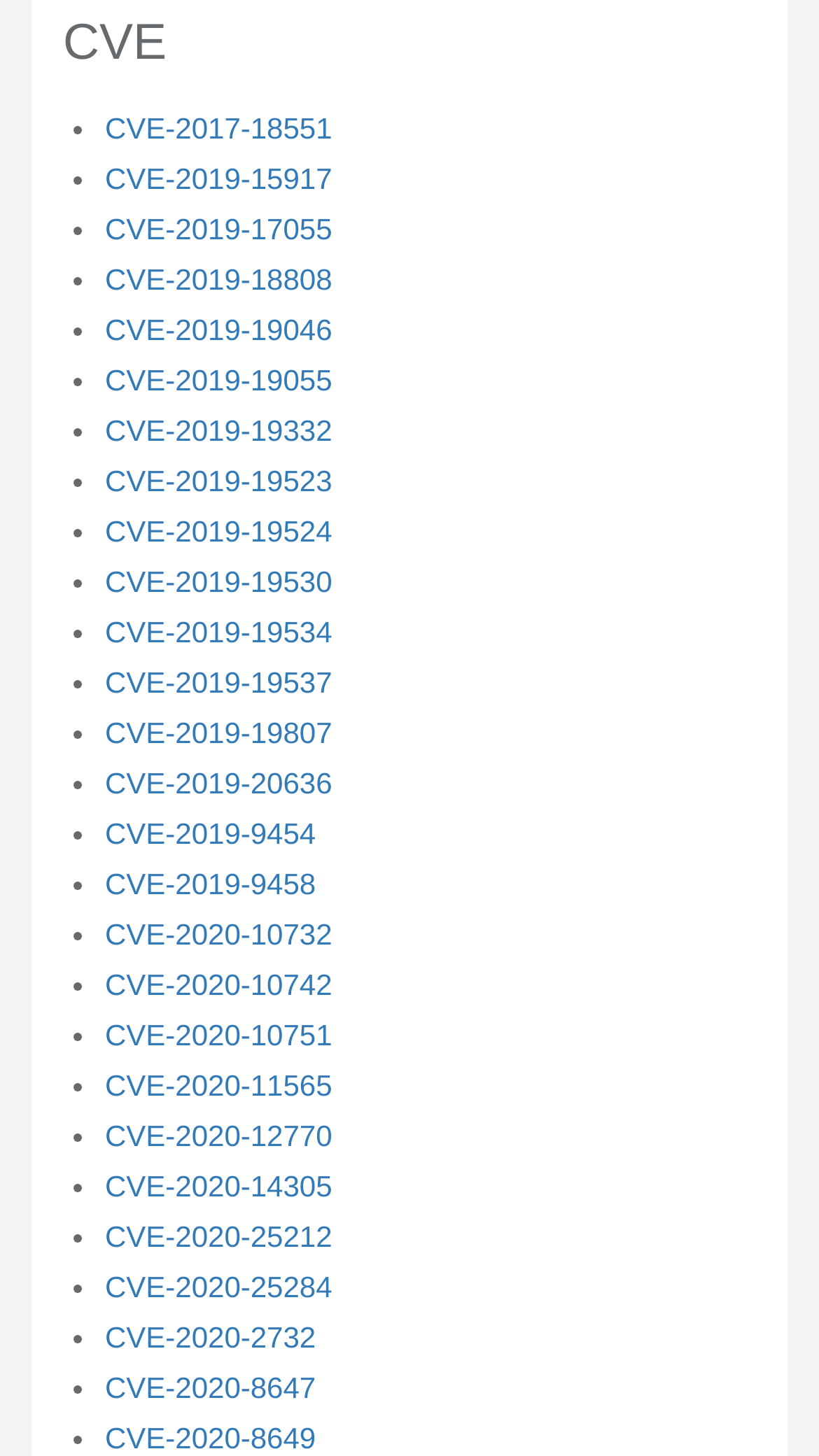Please identify the bounding box coordinates of the clickable element to fulfill the following instruction: "click on CVE-2019-15917". The coordinates should be four float numbers between 0 and 1, i.e., [left, top, right, bottom].

[0.128, 0.111, 0.406, 0.134]